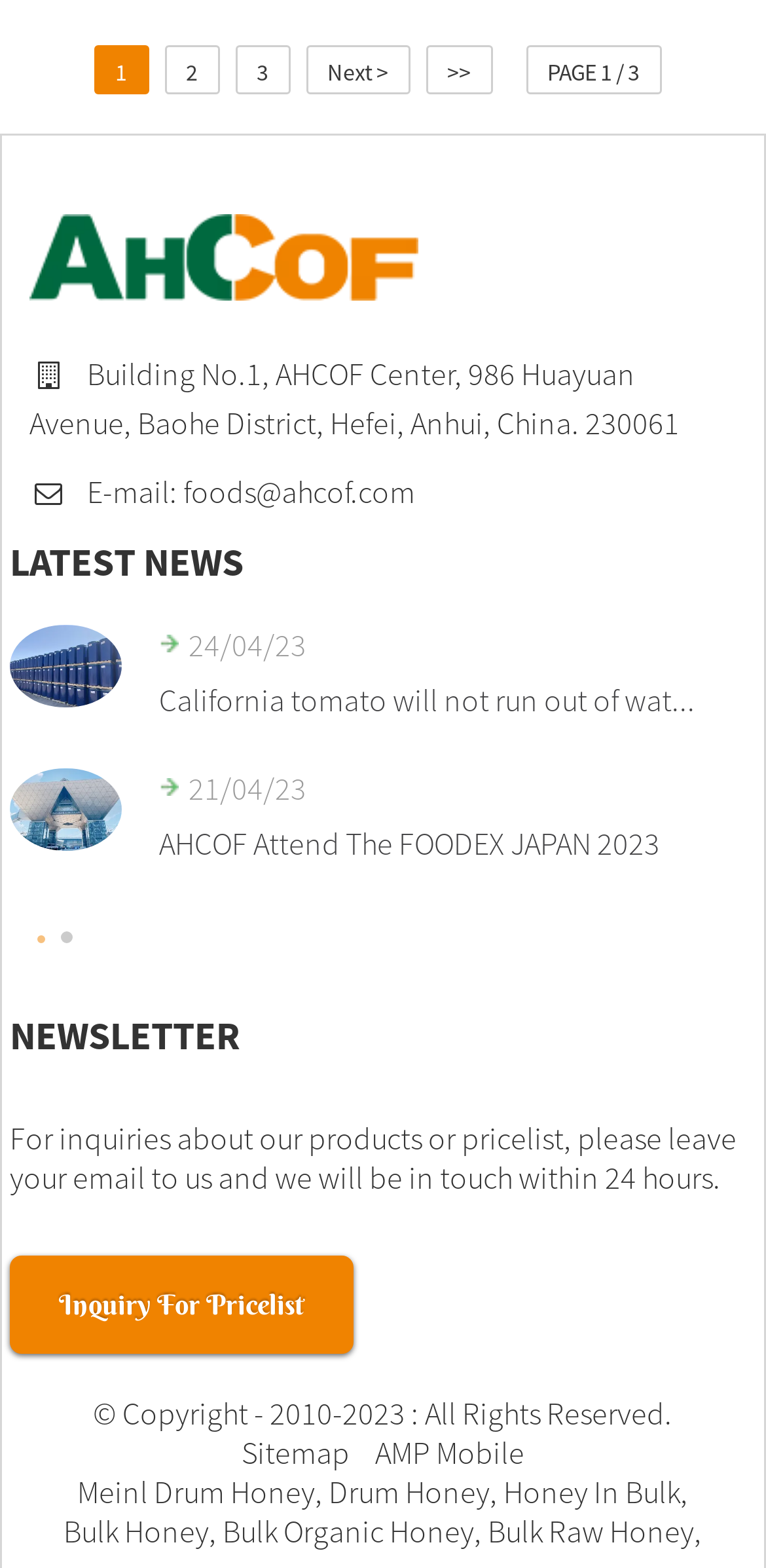Please identify the coordinates of the bounding box that should be clicked to fulfill this instruction: "Click on the '1' link".

[0.122, 0.029, 0.194, 0.06]